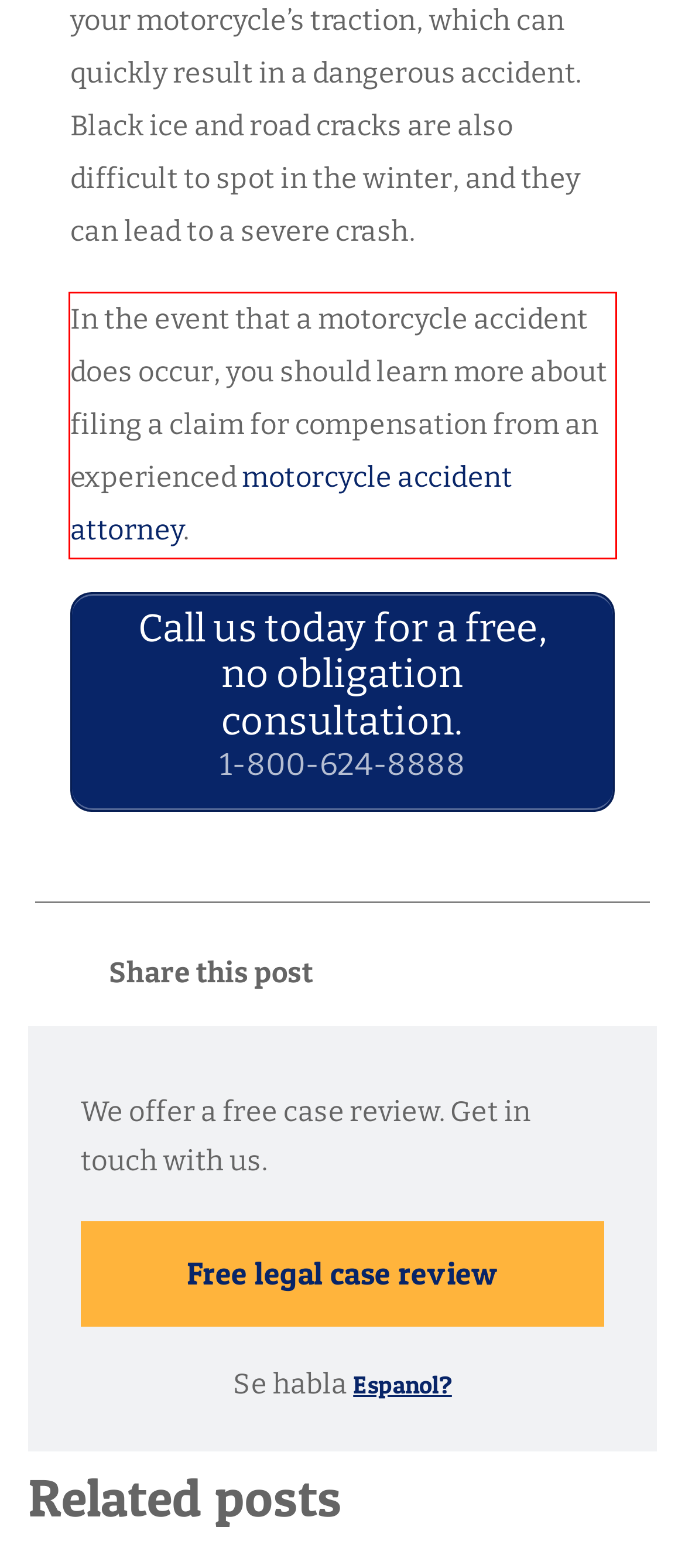Identify the text inside the red bounding box in the provided webpage screenshot and transcribe it.

In the event that a motorcycle accident does occur, you should learn more about filing a claim for compensation from an experienced motorcycle accident attorney.